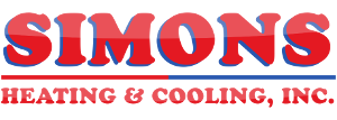What services does Simons Heating and Cooling provide?
Refer to the screenshot and answer in one word or phrase.

Heating and cooling solutions